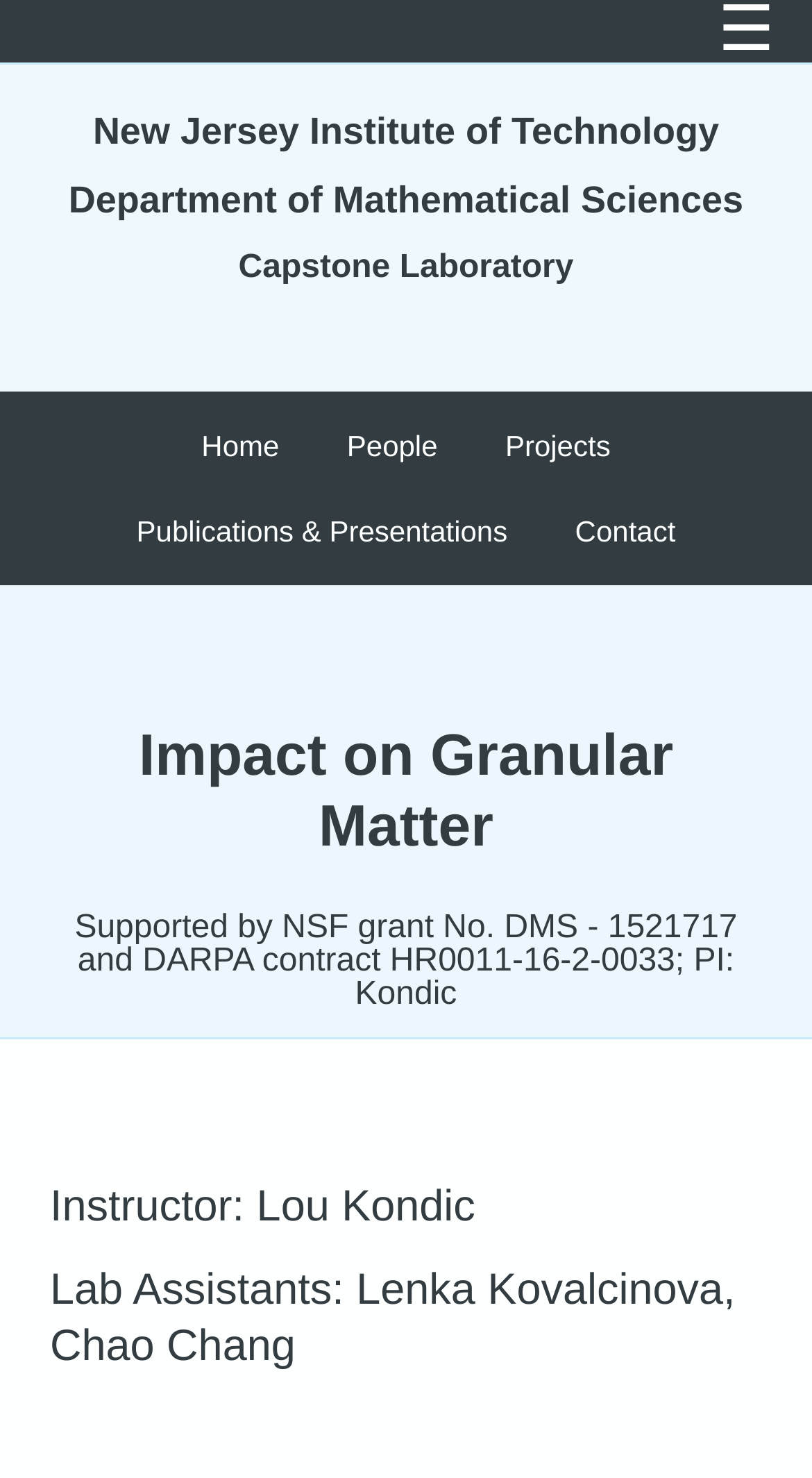Determine the primary headline of the webpage.

Impact on Granular Matter